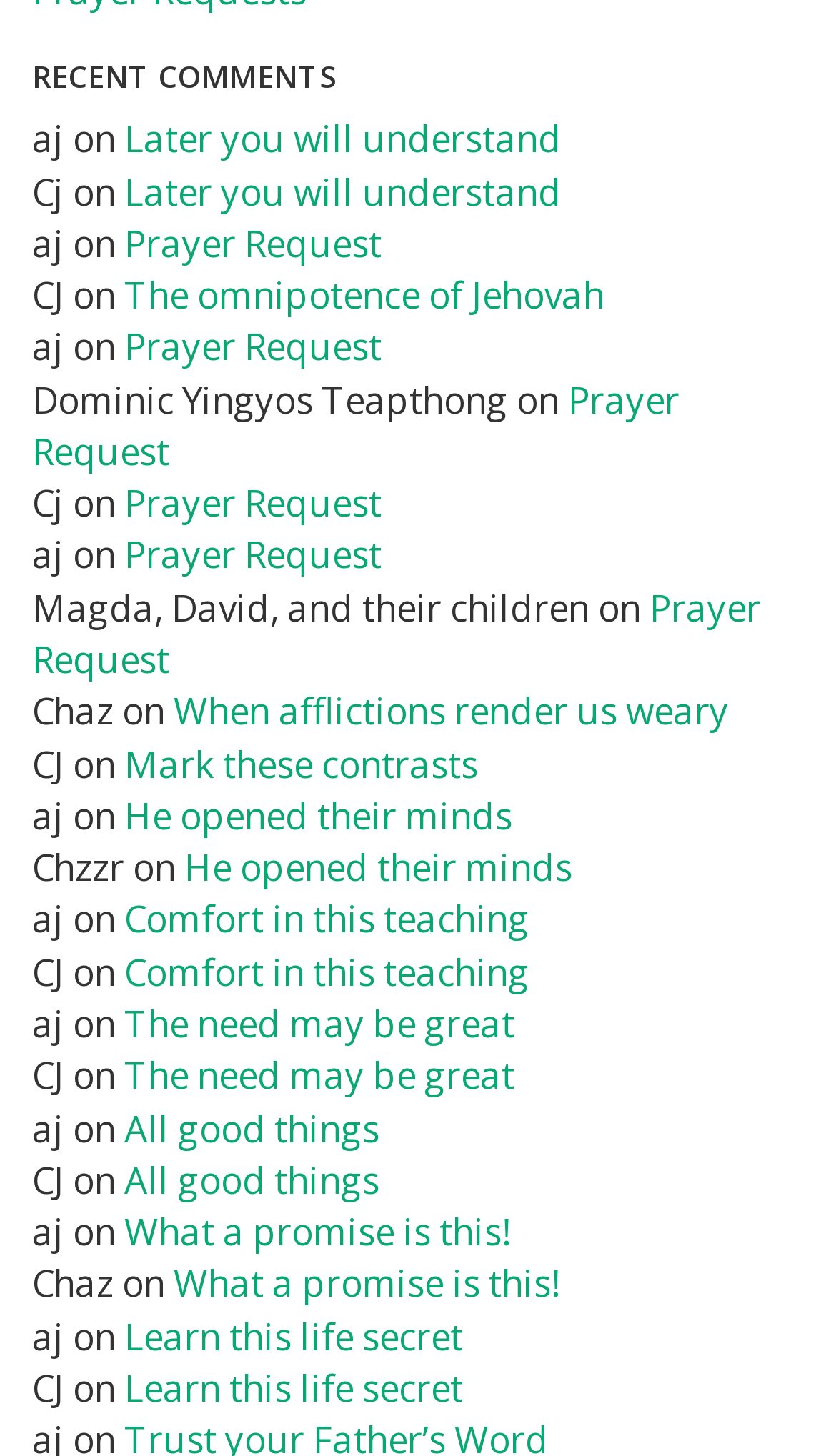Identify the bounding box for the UI element that is described as follows: "What a promise is this!".

[0.208, 0.865, 0.669, 0.899]